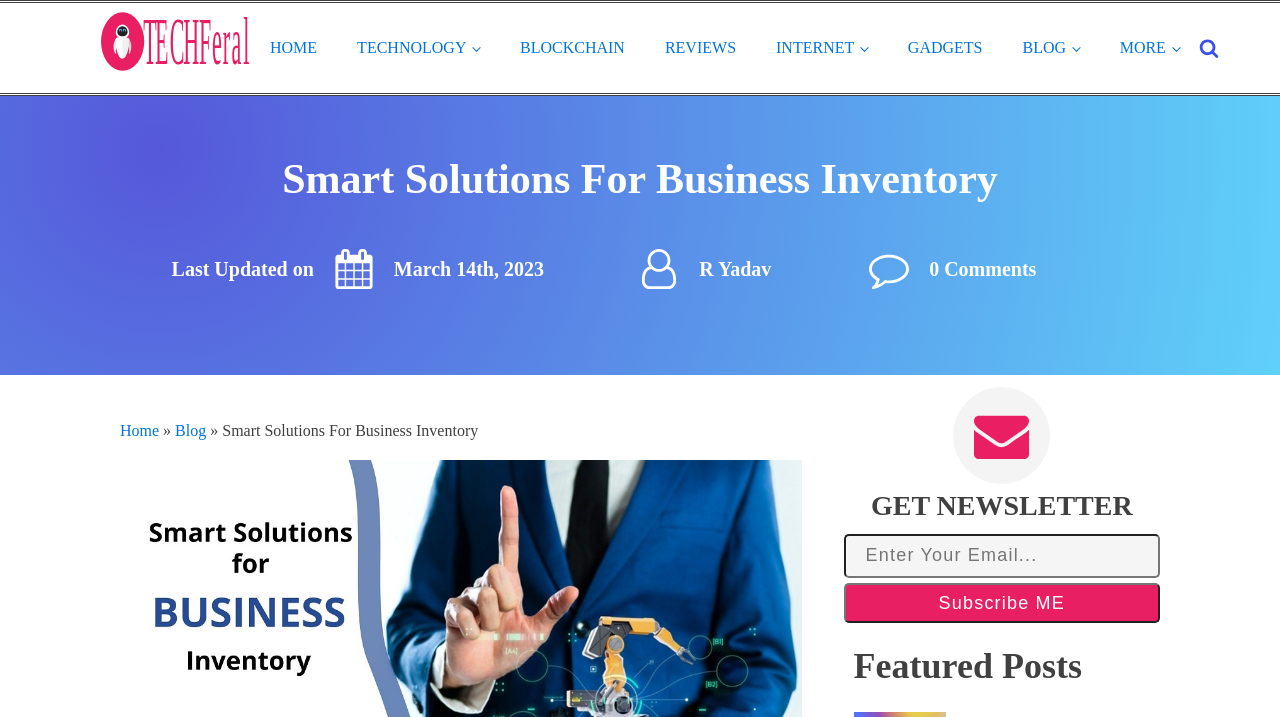Please find the bounding box coordinates of the element that needs to be clicked to perform the following instruction: "subscribe to newsletter". The bounding box coordinates should be four float numbers between 0 and 1, represented as [left, top, right, bottom].

[0.659, 0.813, 0.906, 0.869]